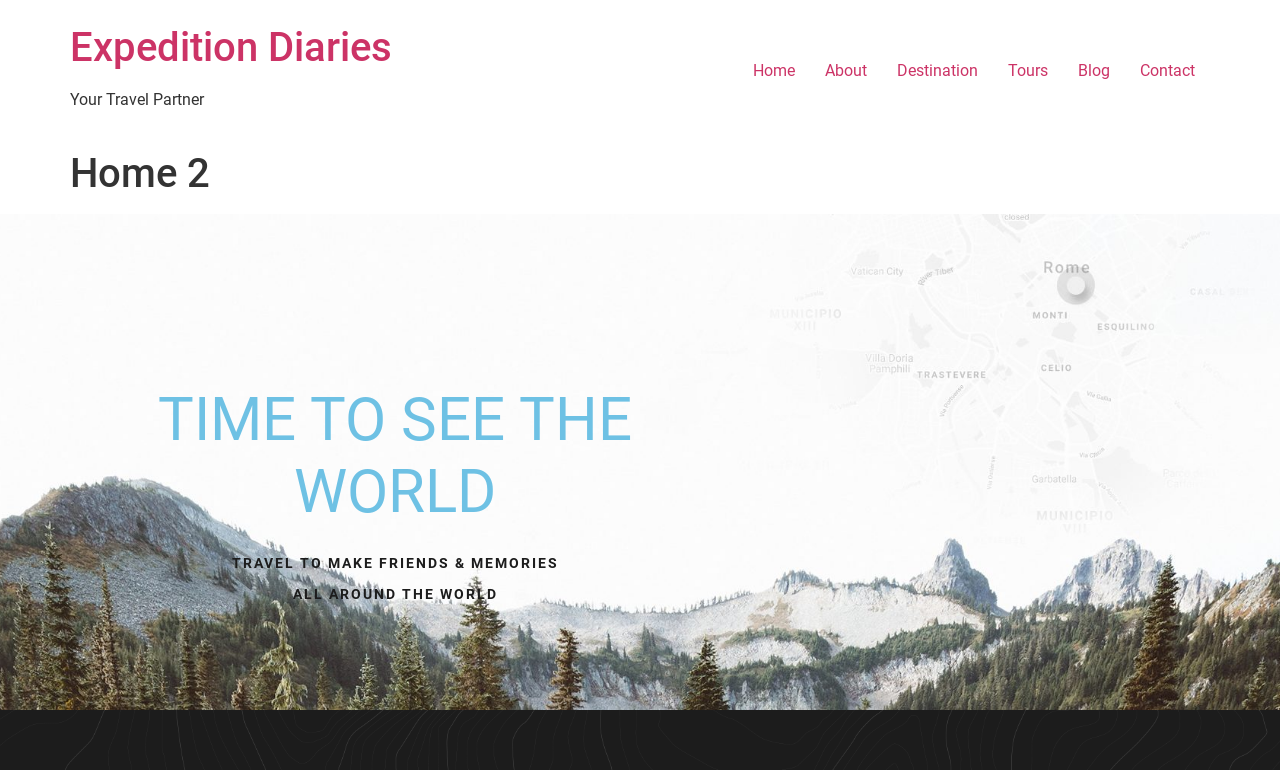Explain the features and main sections of the webpage comprehensively.

The webpage is titled "Home 2 – Expedition Diaries" and appears to be a travel-related website. At the top, there is a heading "Expedition Diaries" with a link to the same title, positioned near the top-left corner of the page. Below this, there is a static text "Your Travel Partner" situated near the top-center of the page.

To the top-right, there is a navigation menu consisting of six links: "Home", "About", "Destination", "Tours", "Blog", and "Contact", arranged horizontally in a row. 

Further down, there is a header section with a heading "Home 2" spanning almost the entire width of the page. Below this, there is a prominent heading "TIME TO SEE THE WORLD" positioned roughly in the middle of the page. 

Underneath, there are two static text elements: "TRAVEL TO MAKE FRIENDS & MEMORIES" and "ALL AROUND THE WORLD", both situated near the bottom-center of the page.